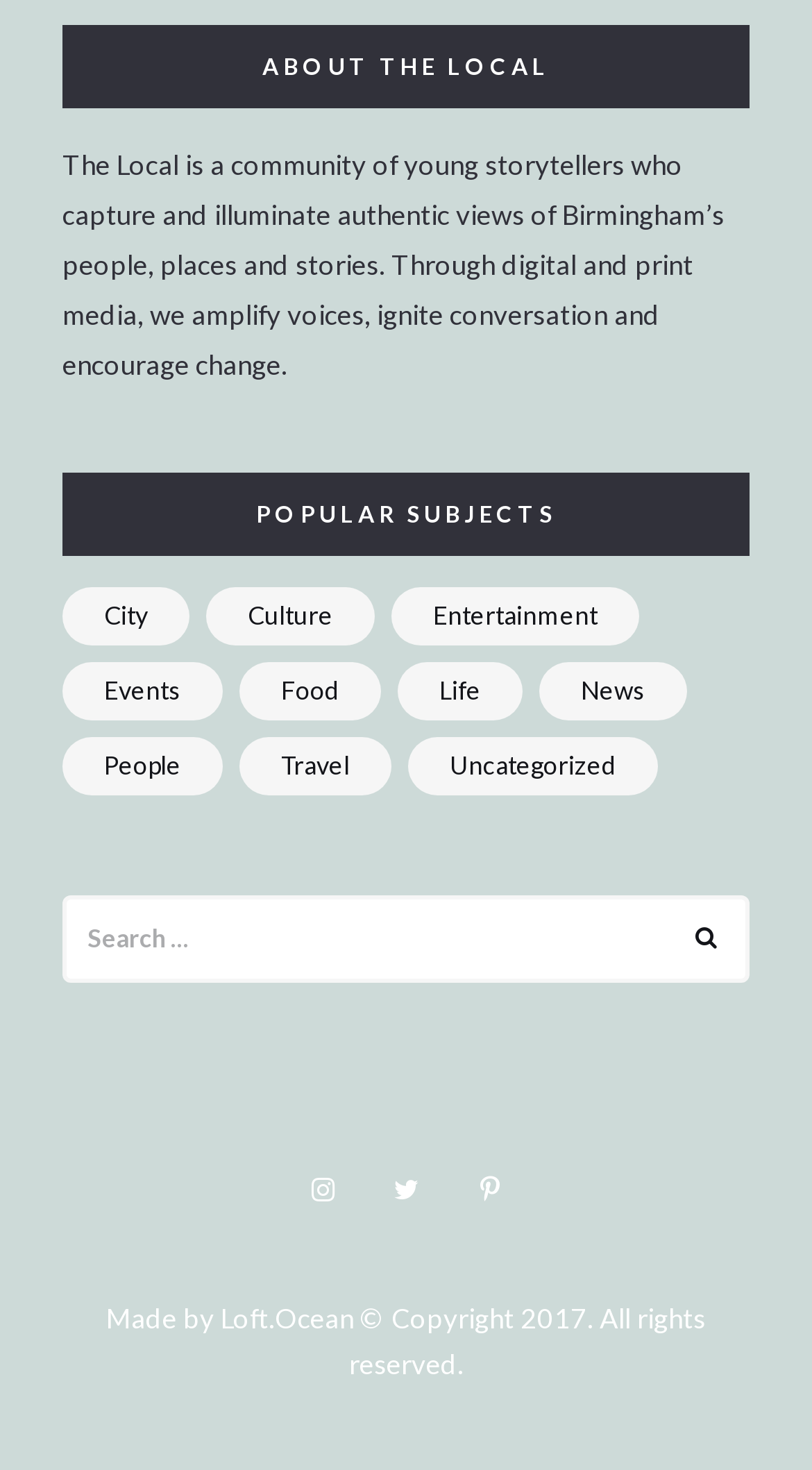Who is the creator of the website?
Based on the image content, provide your answer in one word or a short phrase.

Loft.Ocean